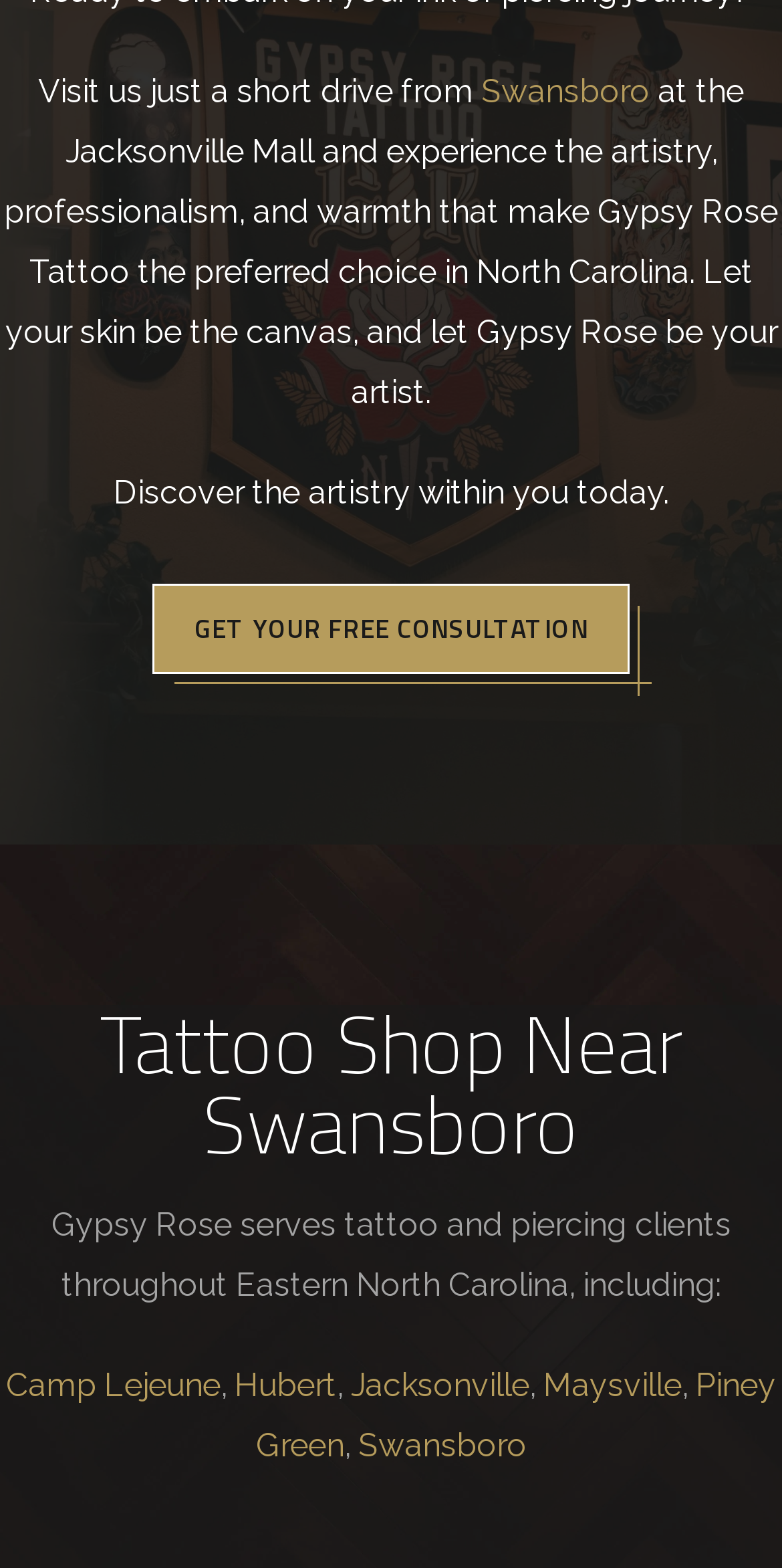What areas does Gypsy Rose Tattoo serve?
Please utilize the information in the image to give a detailed response to the question.

The webpage mentions 'Gypsy Rose serves tattoo and piercing clients throughout Eastern North Carolina...' which indicates the areas served by Gypsy Rose Tattoo.